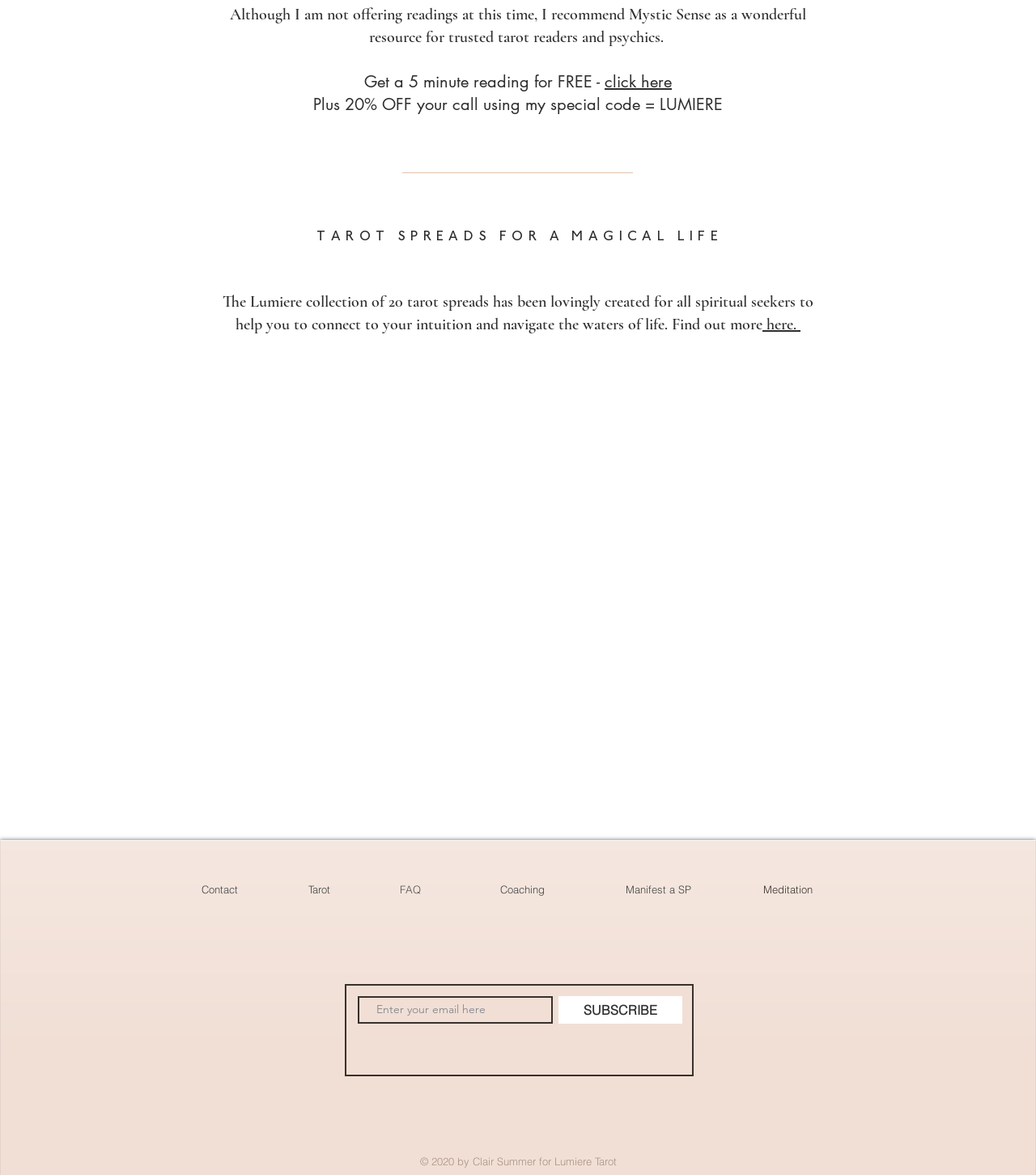What is the name of the creator of Lumiere Tarot?
Can you provide a detailed and comprehensive answer to the question?

The webpage's footer section mentions the copyright information, which includes the name 'Clair Summer' as the creator of Lumiere Tarot, as stated in the last static text element.